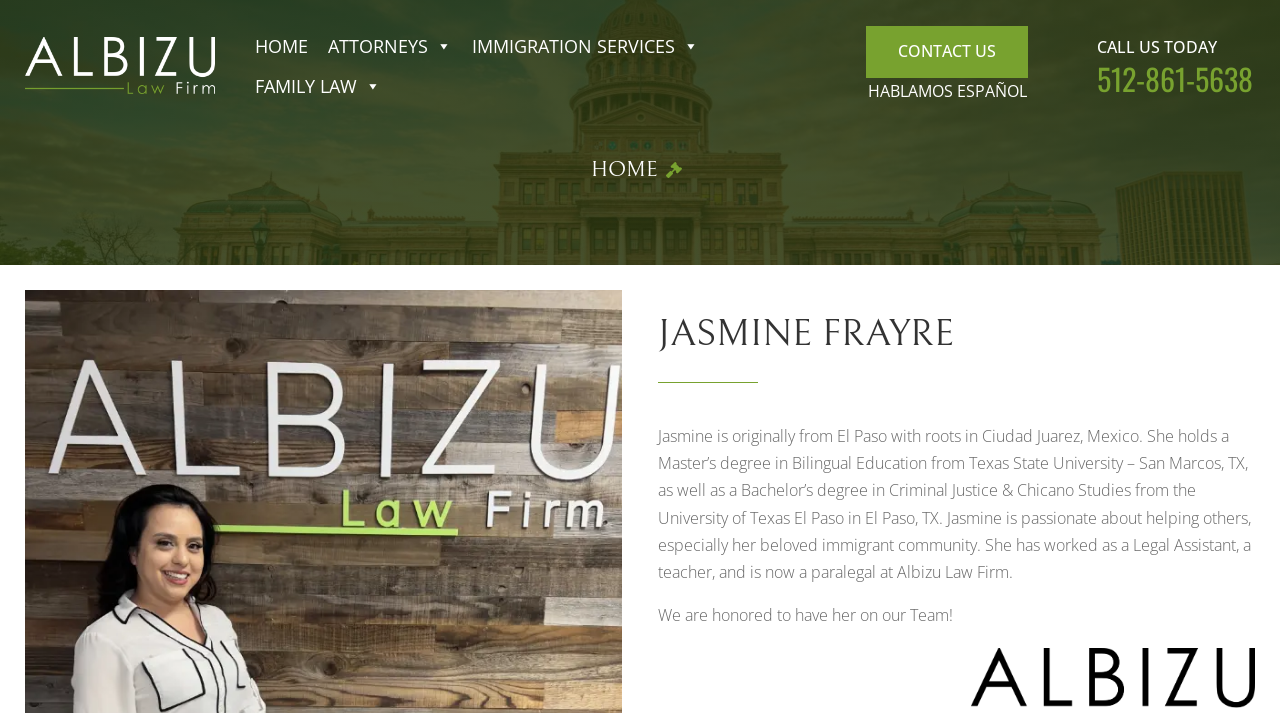What is the phone number to call?
Answer the question using a single word or phrase, according to the image.

512-861-5638